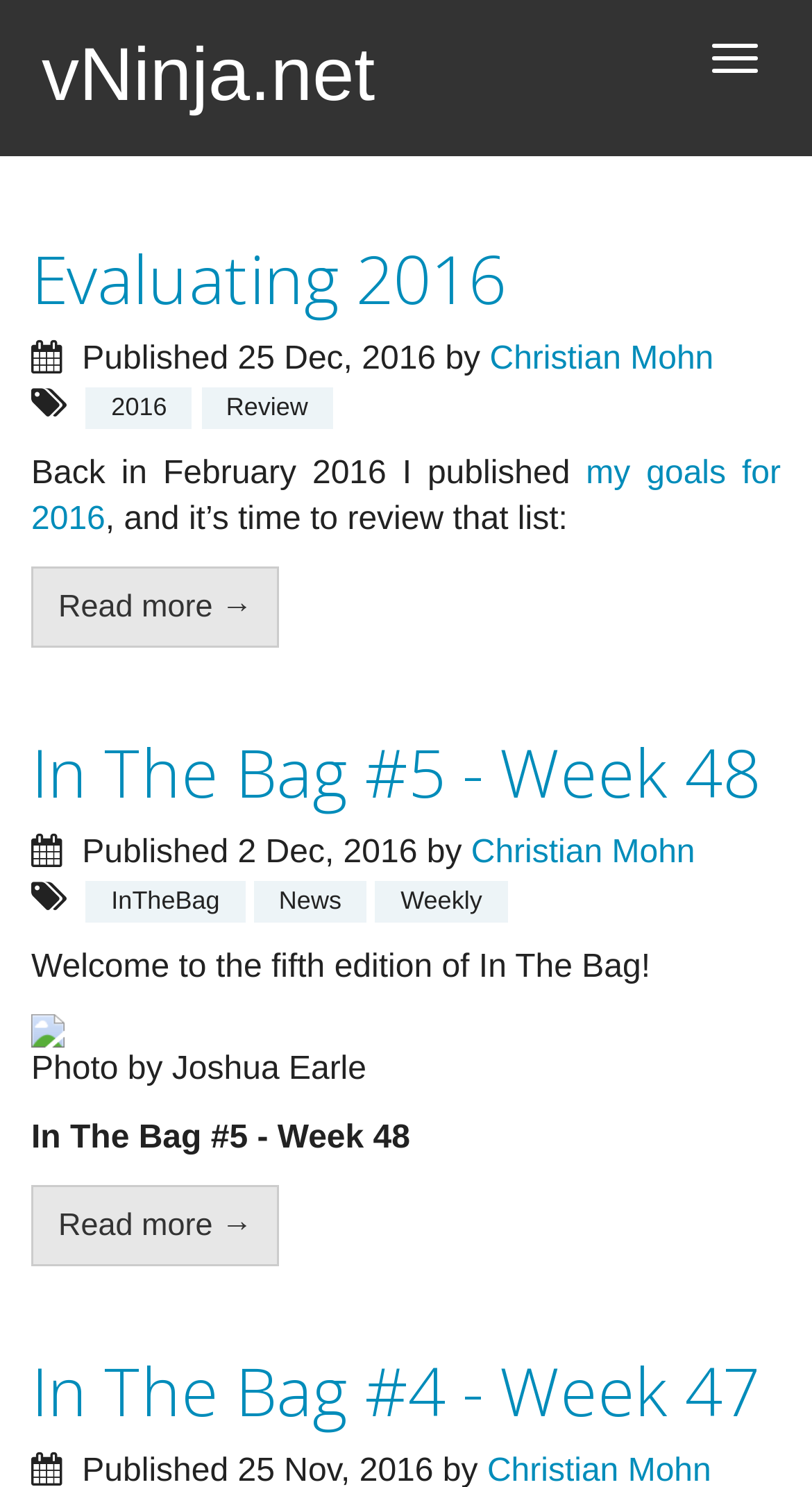What is the topic of the 'In The Bag' series?
Refer to the screenshot and deliver a thorough answer to the question presented.

The topic of the 'In The Bag' series appears to be weekly news, which is indicated by the link elements with the text 'Weekly' and 'News' below the headings of the 'In The Bag' articles.